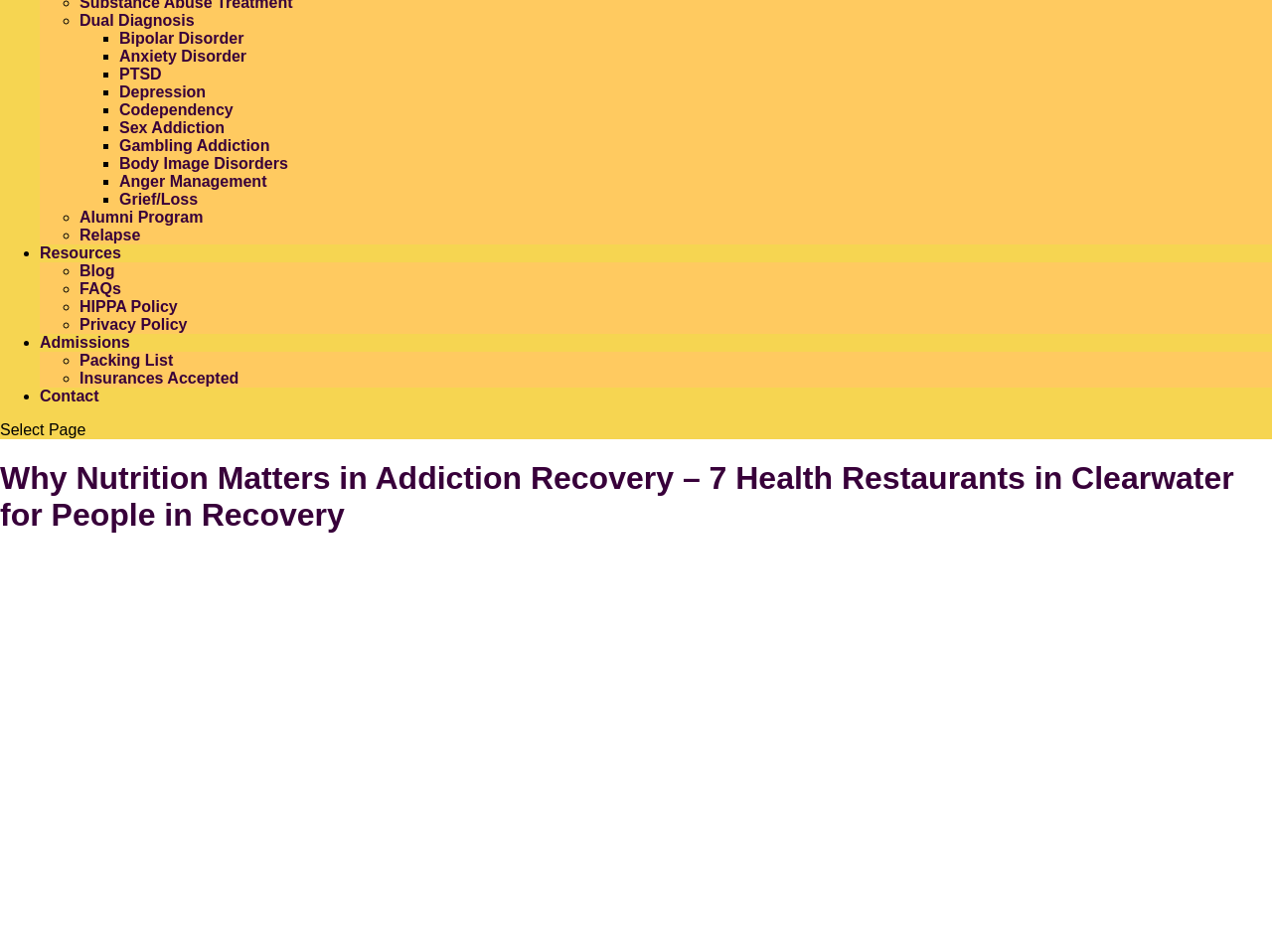Given the description: "Privacy Policy", determine the bounding box coordinates of the UI element. The coordinates should be formatted as four float numbers between 0 and 1, [left, top, right, bottom].

[0.062, 0.332, 0.147, 0.35]